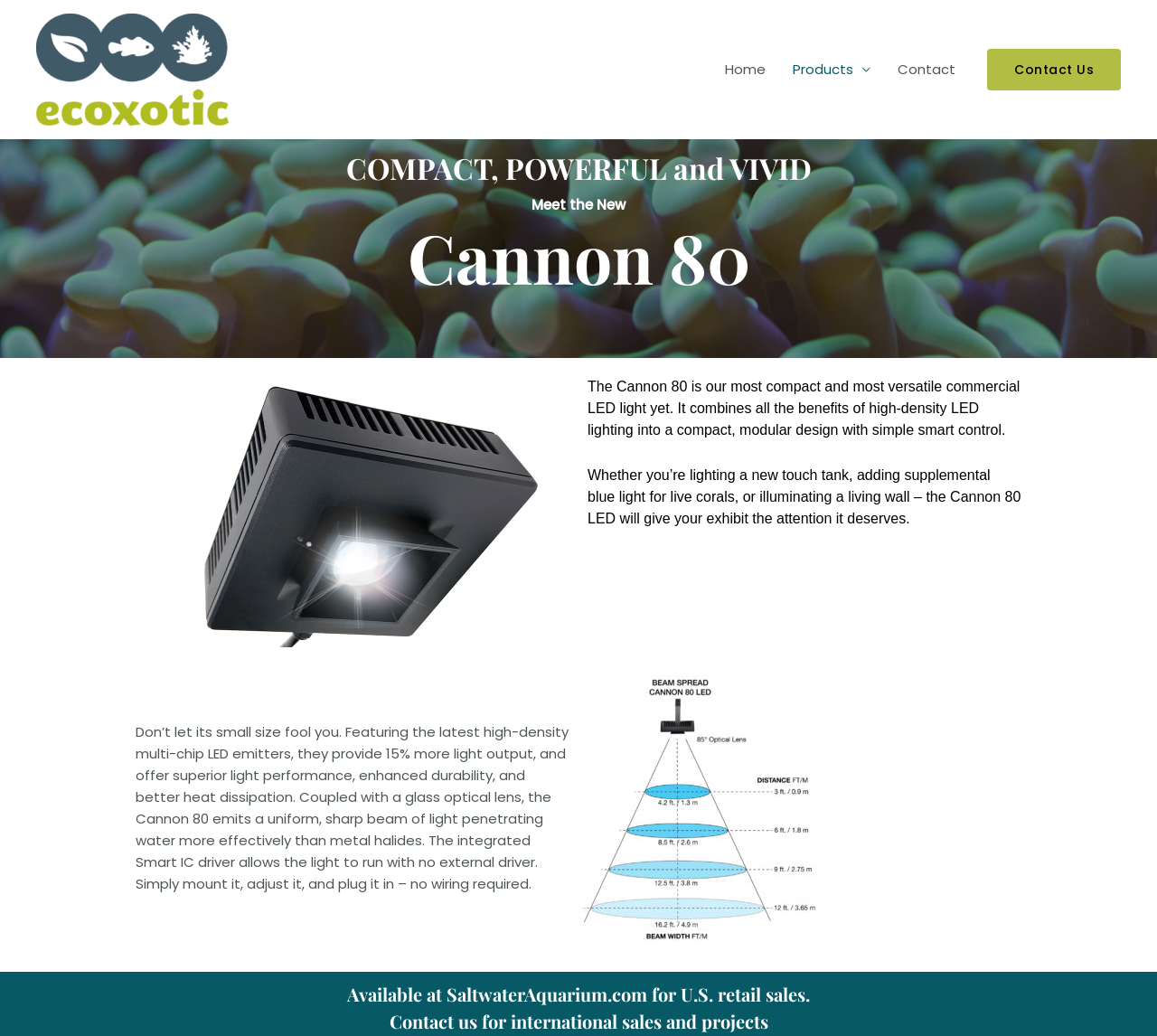What is the name of the product?
Examine the image and provide an in-depth answer to the question.

Based on the webpage, I can see that the heading 'Cannon 80' is present, which suggests that the product being described is called Cannon 80.